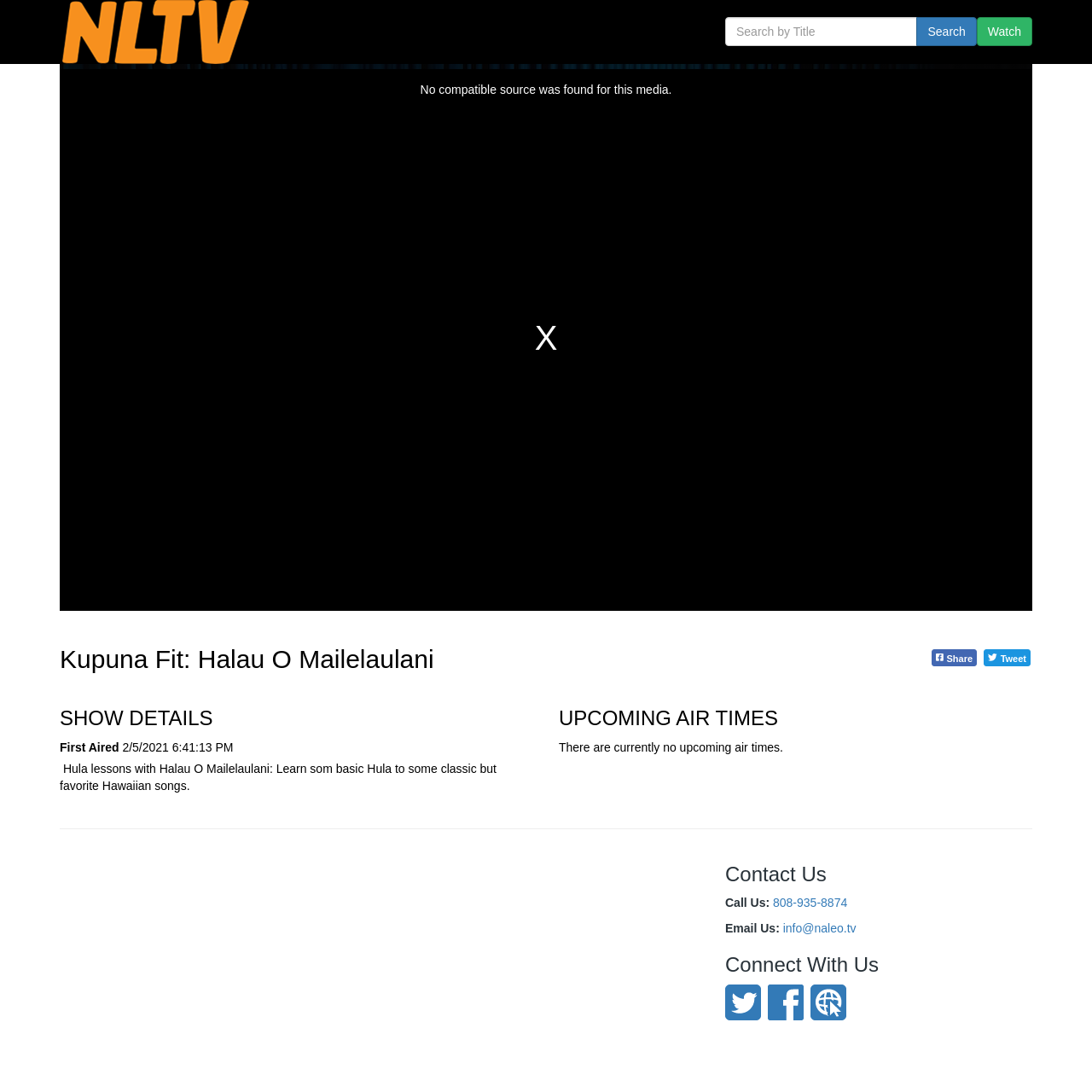Answer the following query with a single word or phrase:
What is the date of the first aired video?

2/5/2021